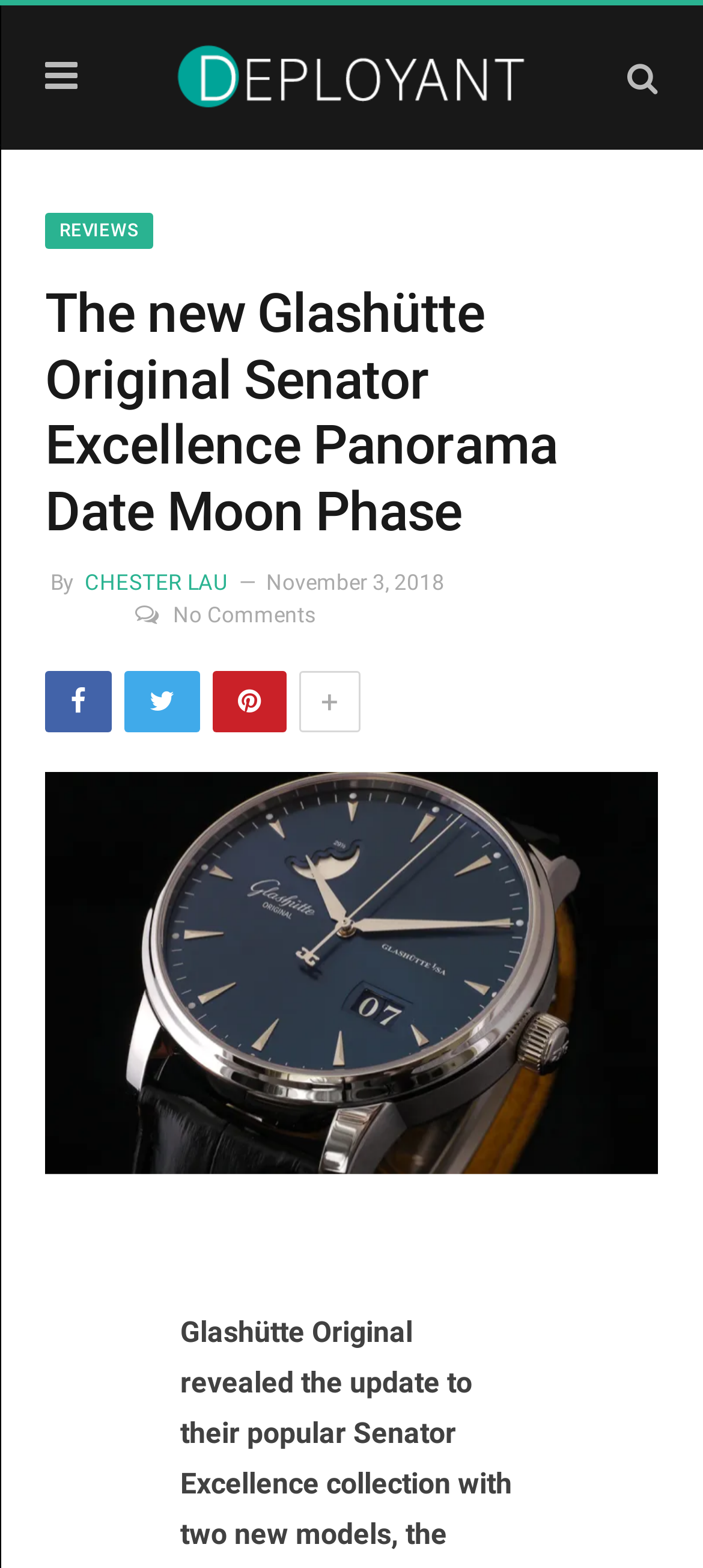Show the bounding box coordinates for the element that needs to be clicked to execute the following instruction: "Zoom in the image". Provide the coordinates in the form of four float numbers between 0 and 1, i.e., [left, top, right, bottom].

[0.064, 0.493, 0.936, 0.748]